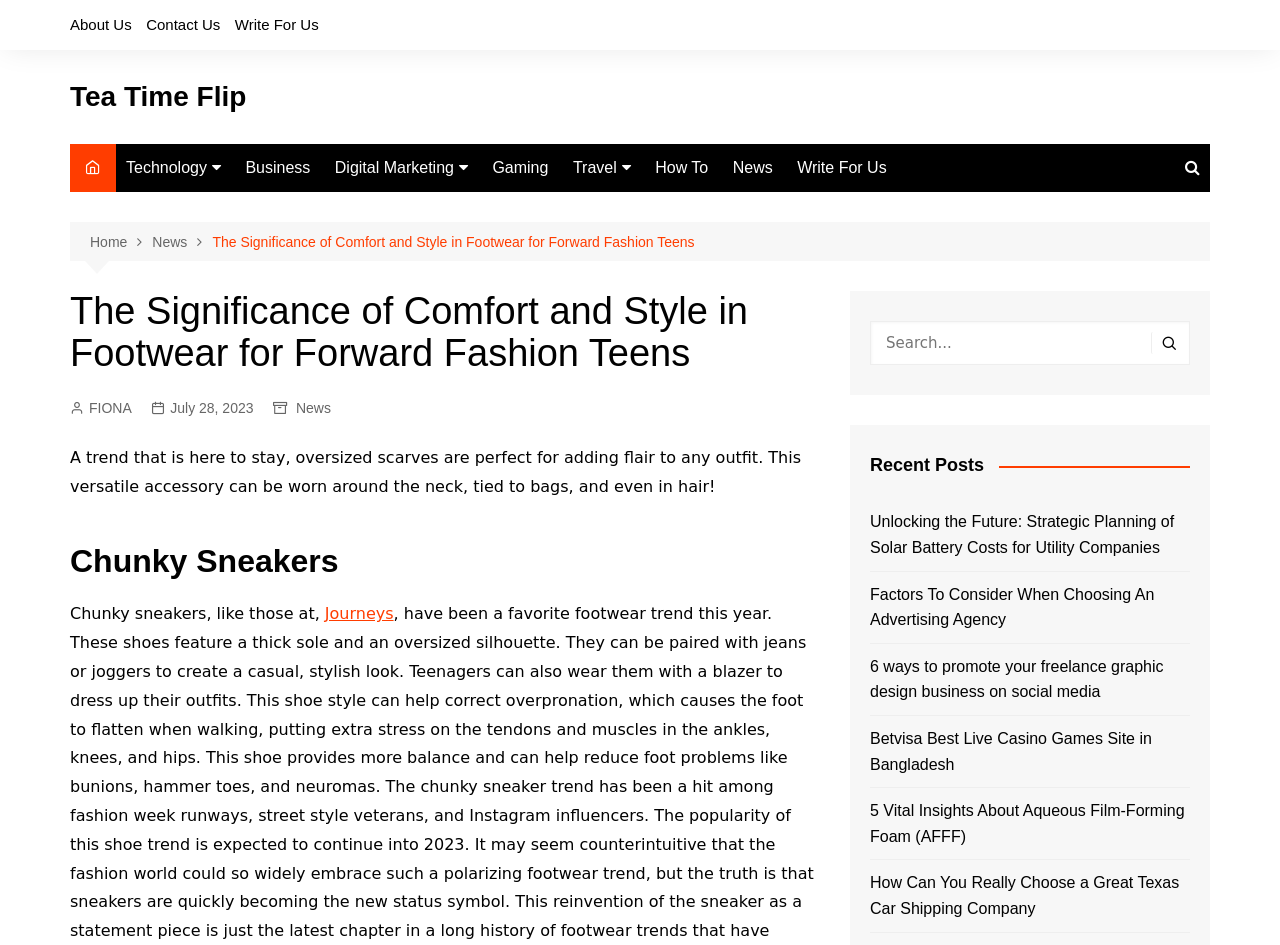Determine the bounding box coordinates of the region that needs to be clicked to achieve the task: "Go to top of the page".

None